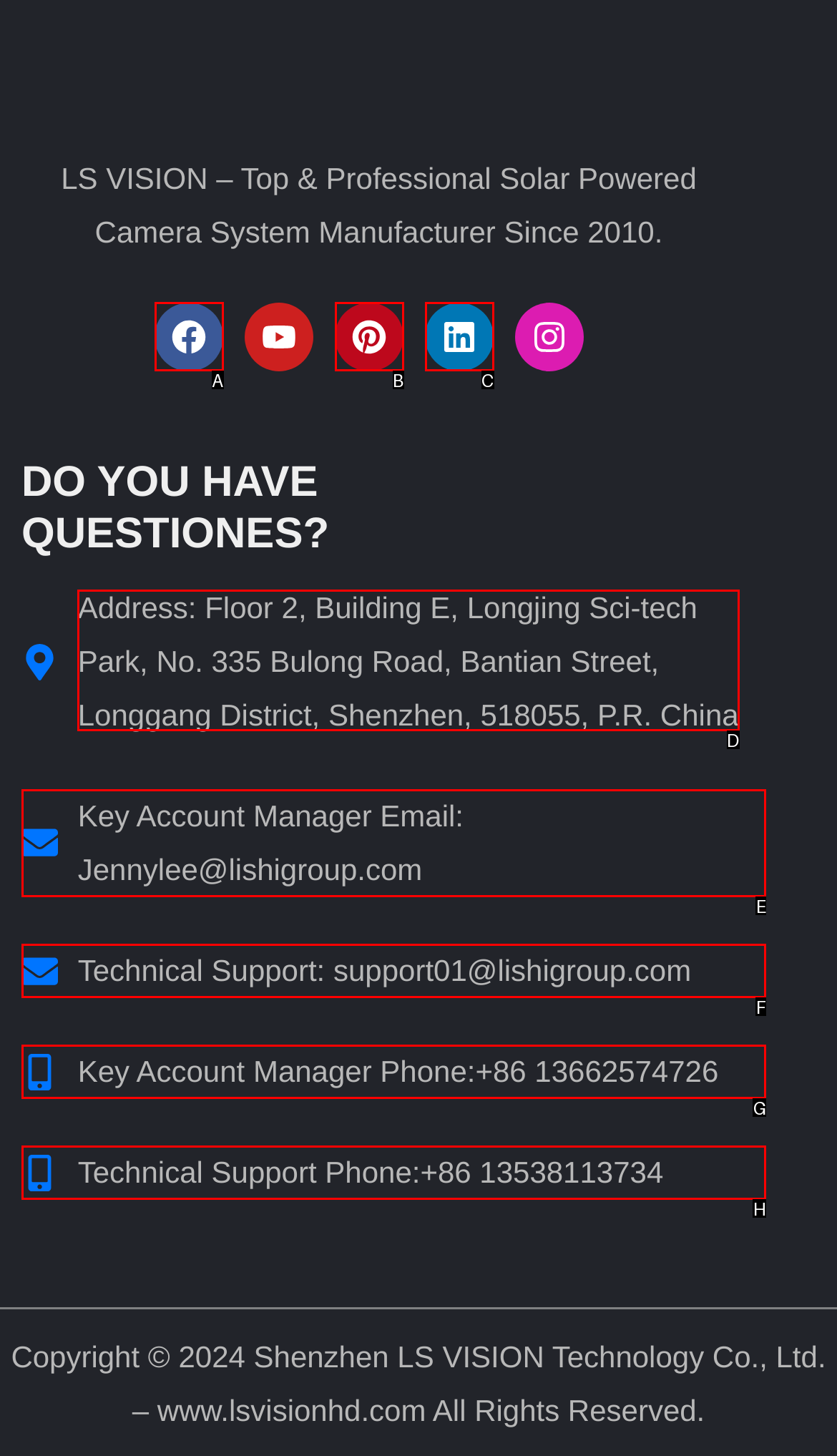Which UI element should you click on to achieve the following task: Check company address? Provide the letter of the correct option.

D